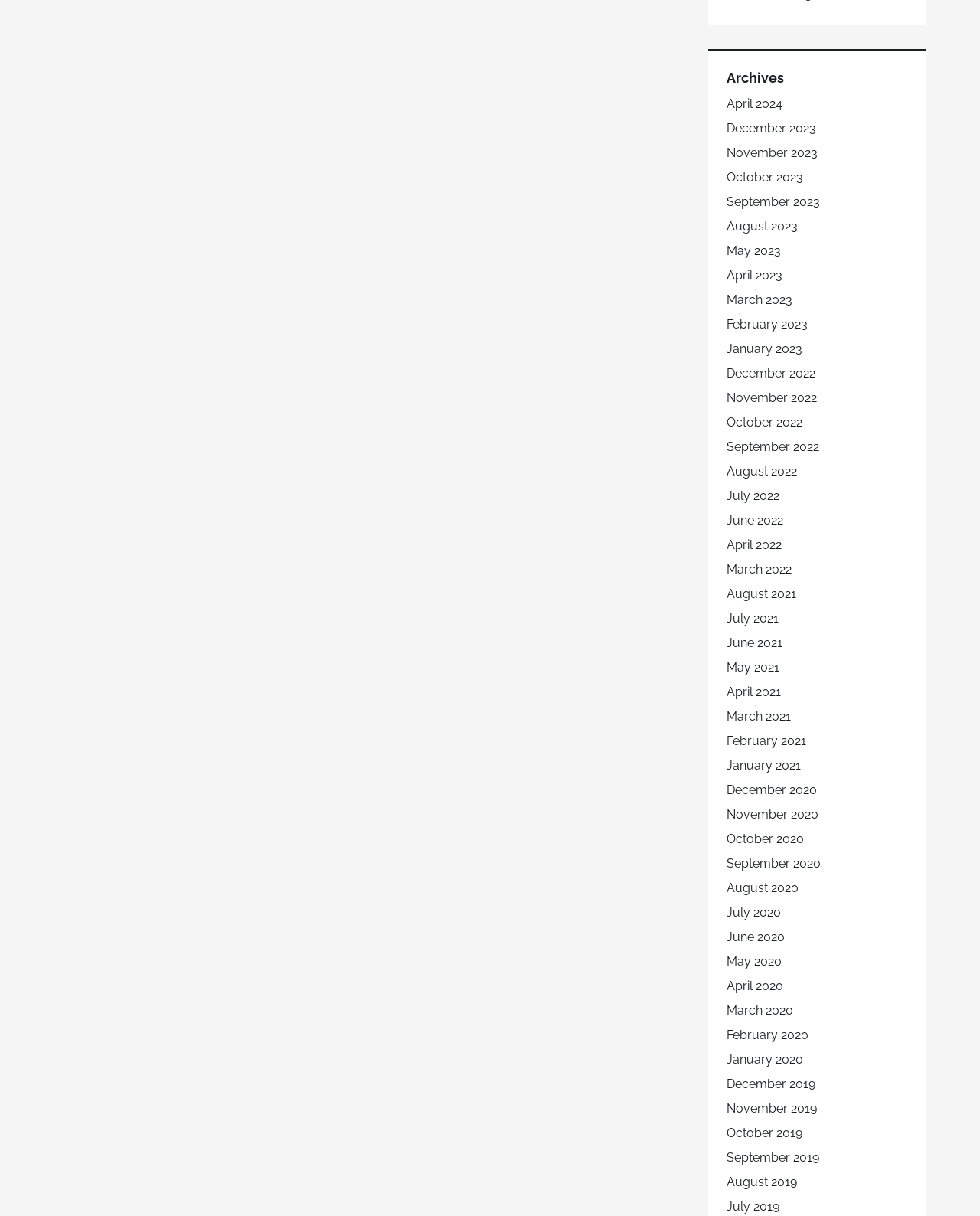Identify the bounding box coordinates of the area you need to click to perform the following instruction: "View archives for October 2023".

[0.741, 0.14, 0.82, 0.152]